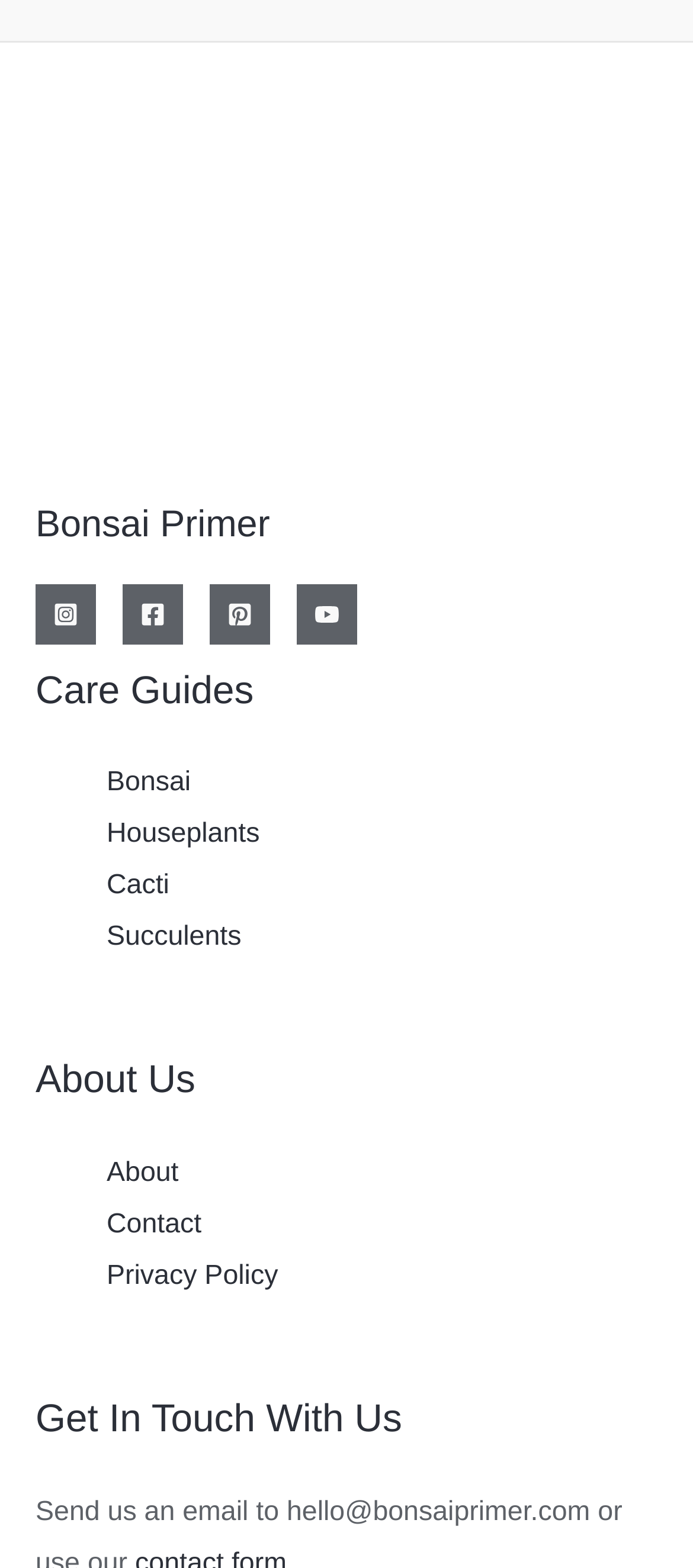Identify the bounding box coordinates necessary to click and complete the given instruction: "click the Instagram link".

[0.051, 0.372, 0.138, 0.411]